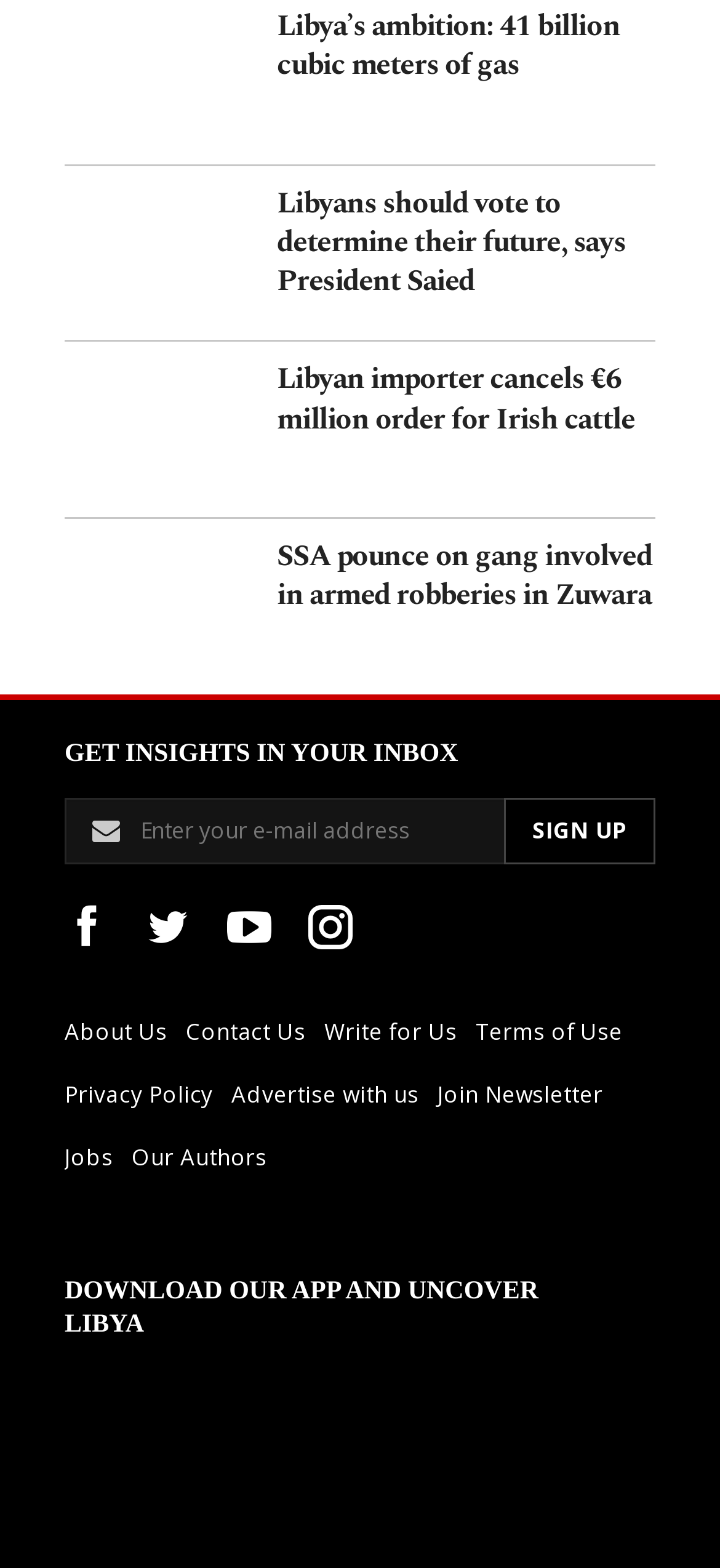What is the text of the first link on the webpage?
Based on the screenshot, provide a one-word or short-phrase response.

Libya’s ambition: 41 billion cubic meters of gas